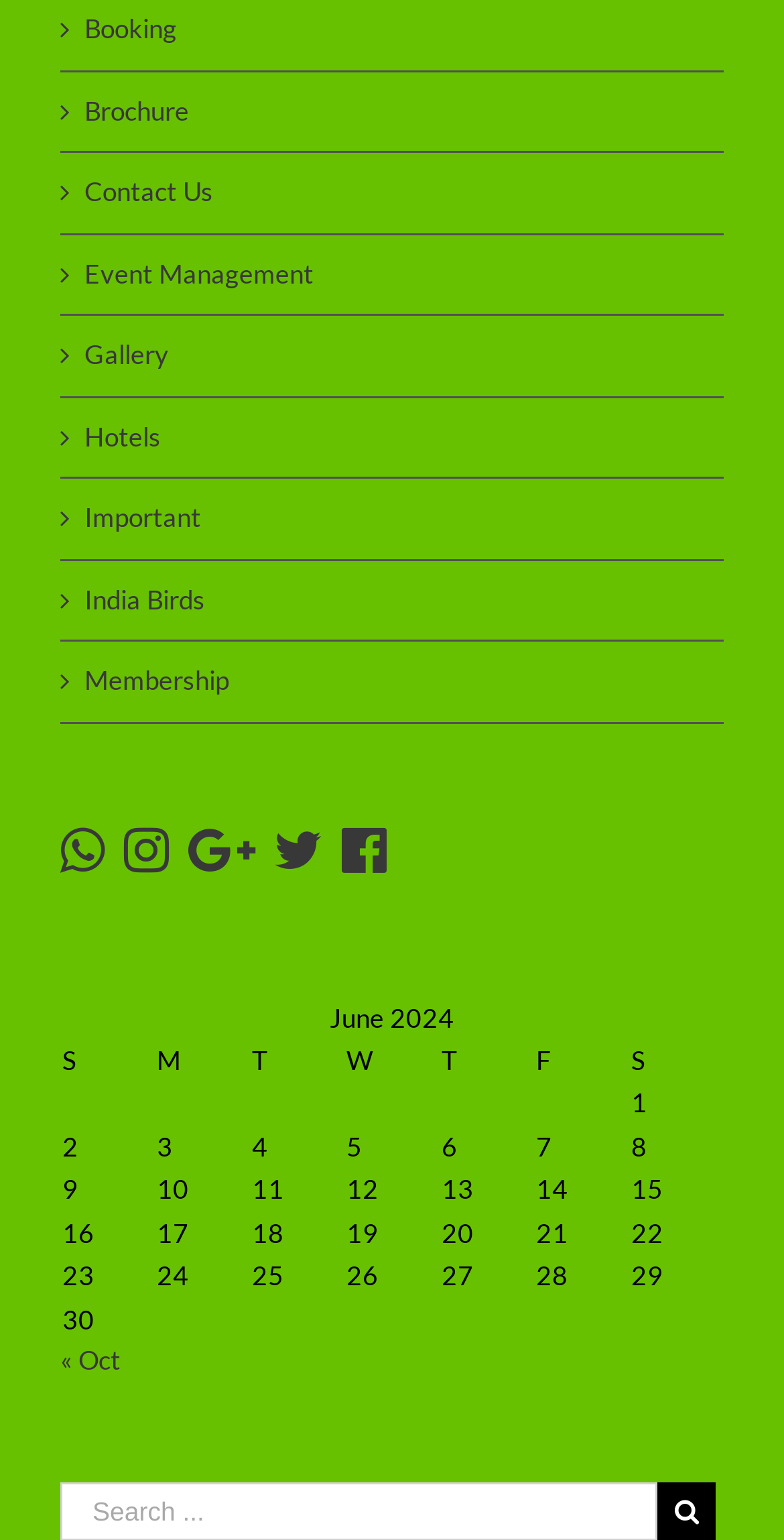How many days are displayed in the calendar table?
Refer to the screenshot and answer in one word or phrase.

30